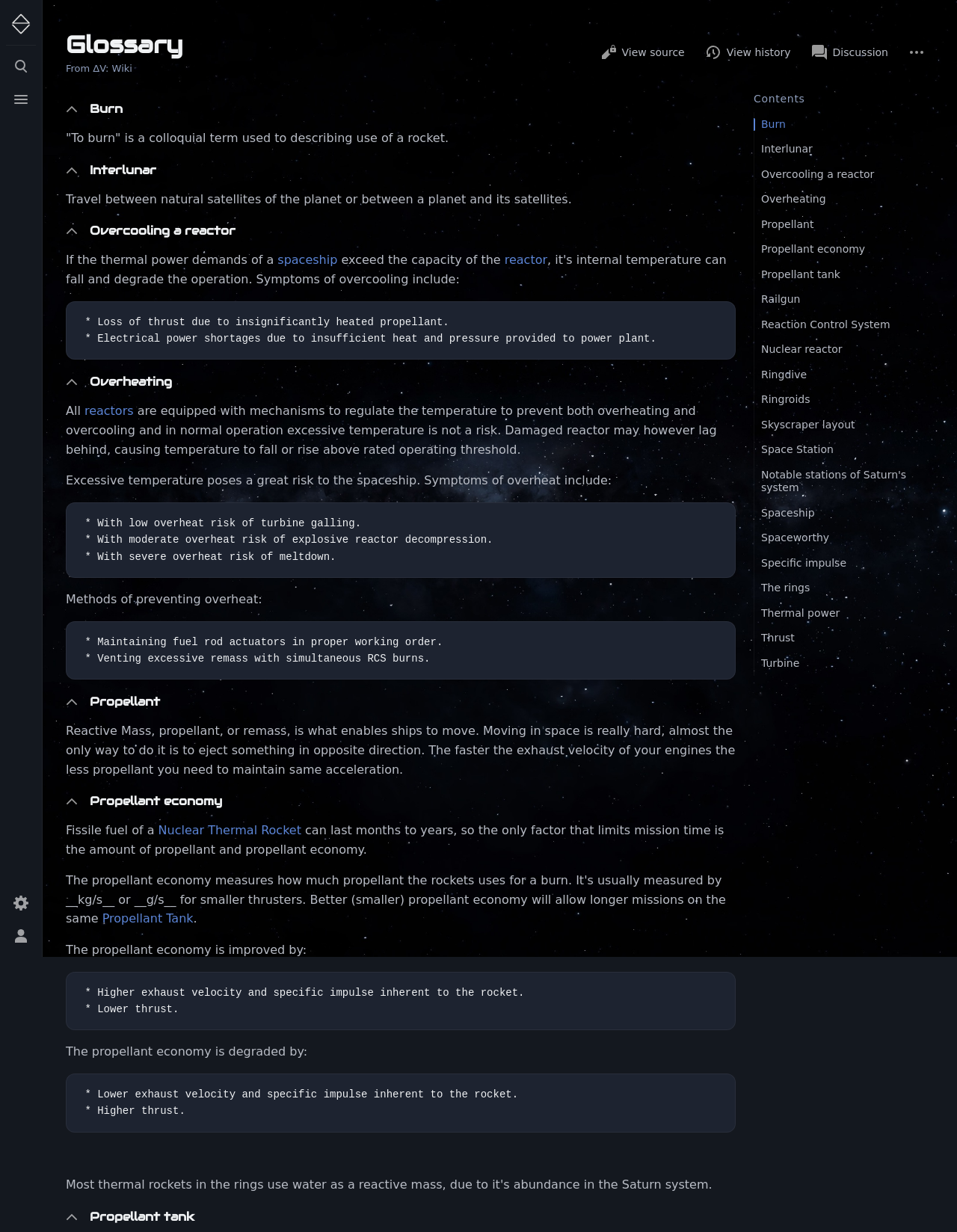Bounding box coordinates are specified in the format (top-left x, top-left y, bottom-right x, bottom-right y). All values are floating point numbers bounded between 0 and 1. Please provide the bounding box coordinate of the region this sentence describes: September 2012

None